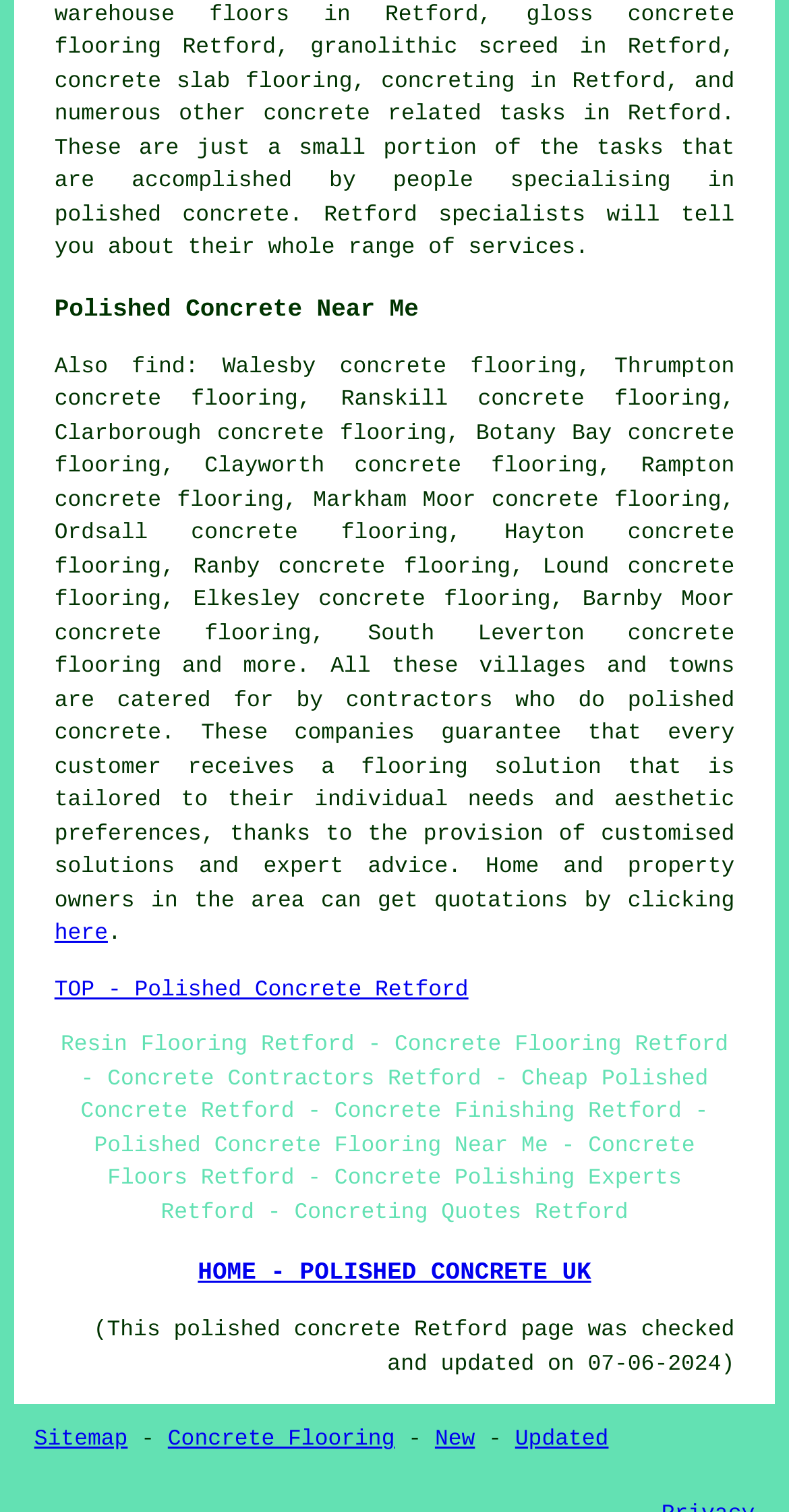Please identify the bounding box coordinates of where to click in order to follow the instruction: "go to the home page".

[0.251, 0.833, 0.749, 0.851]